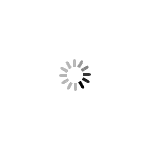Who is the photographer of the image?
Please answer the question with a detailed response using the information from the screenshot.

The caption credits the photograph to Kai Dahms on Unsplash, indicating that he is the photographer of the image.